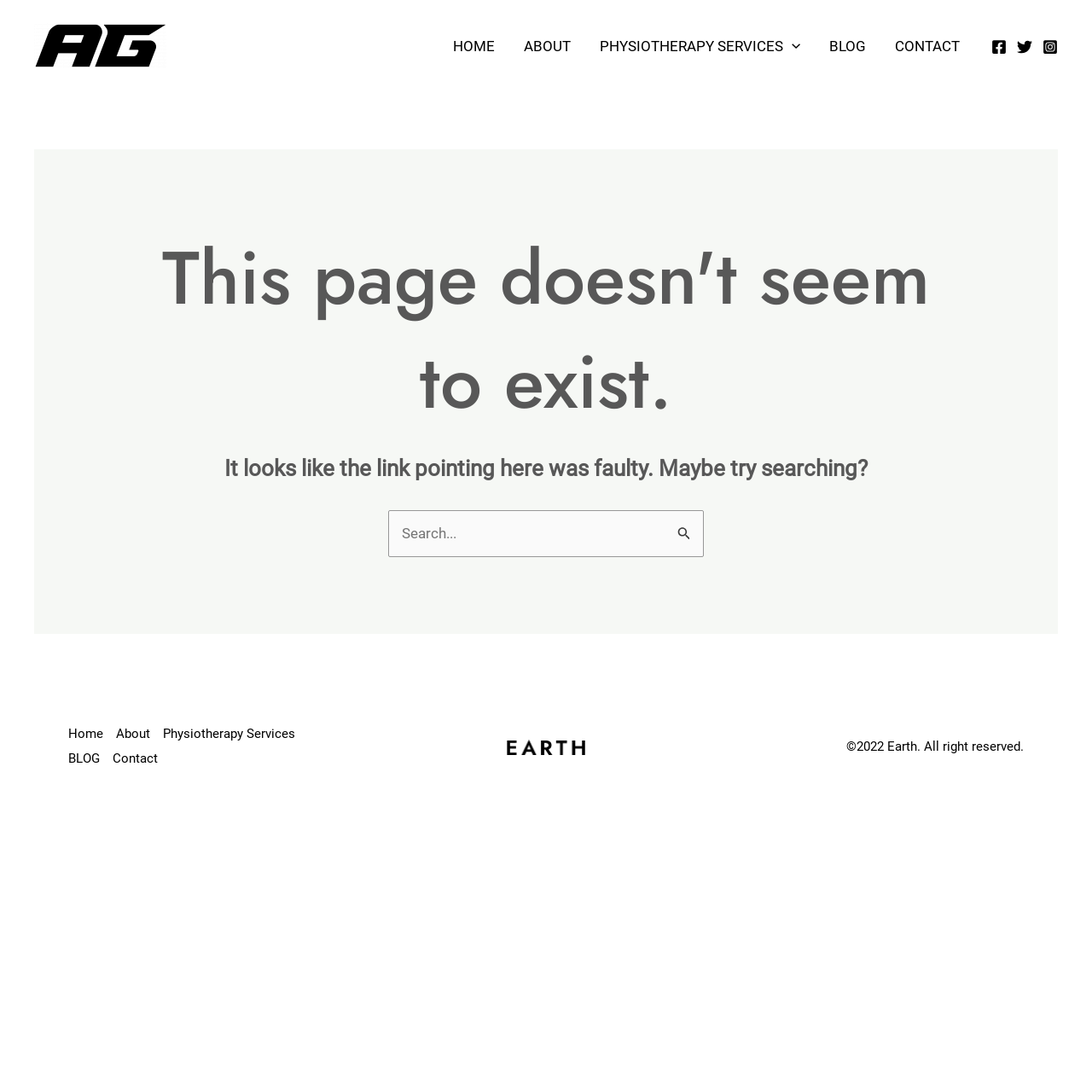Could you indicate the bounding box coordinates of the region to click in order to complete this instruction: "Click on the HOME link".

[0.401, 0.011, 0.466, 0.073]